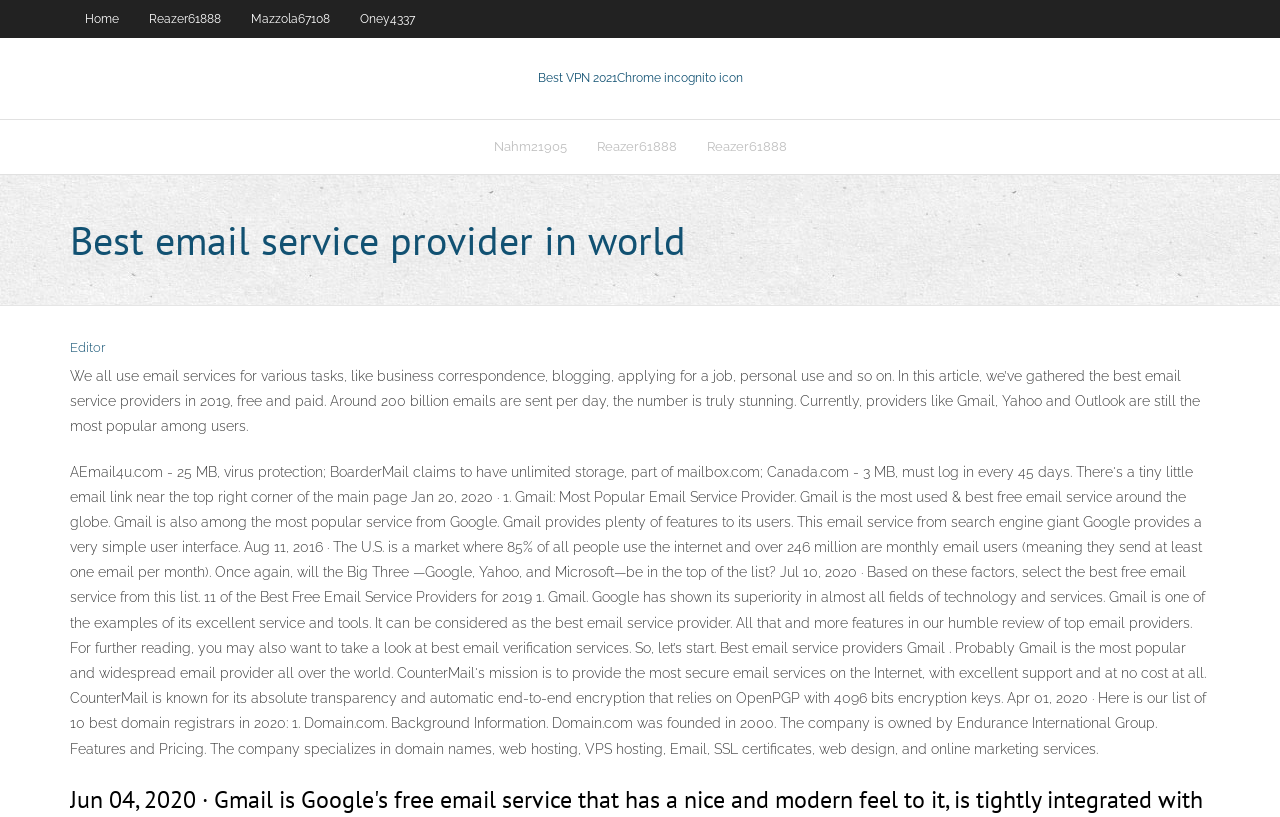Provide a thorough description of the webpage you see.

The webpage appears to be an article about the best email service providers in the world. At the top, there is a navigation menu with five links: "Home", "Reazer61888", "Mazzola67108", "Oney4337", and they are aligned horizontally, taking up about half of the screen width.

Below the navigation menu, there is a prominent link "Best VPN 2021" with a Chrome incognito icon, which is positioned roughly in the middle of the screen. The link is divided into two parts: "Best VPN 2021" and "VPN 2021".

On the right side of the "Best VPN 2021" link, there is another navigation menu with three links: "Nahm21905", "Reazer61888", and another "Reazer61888". These links are also aligned horizontally.

Further down, there is a heading that reads "Best email service provider in world", which spans the full width of the screen. Below the heading, there is a link "Editor" positioned at the top-left corner.

The main content of the article starts below the "Editor" link, which discusses the importance of email services and lists the best email service providers in 2019, both free and paid. The article mentions that around 200 billion emails are sent per day and that providers like Gmail, Yahoo, and Outlook are still the most popular among users.